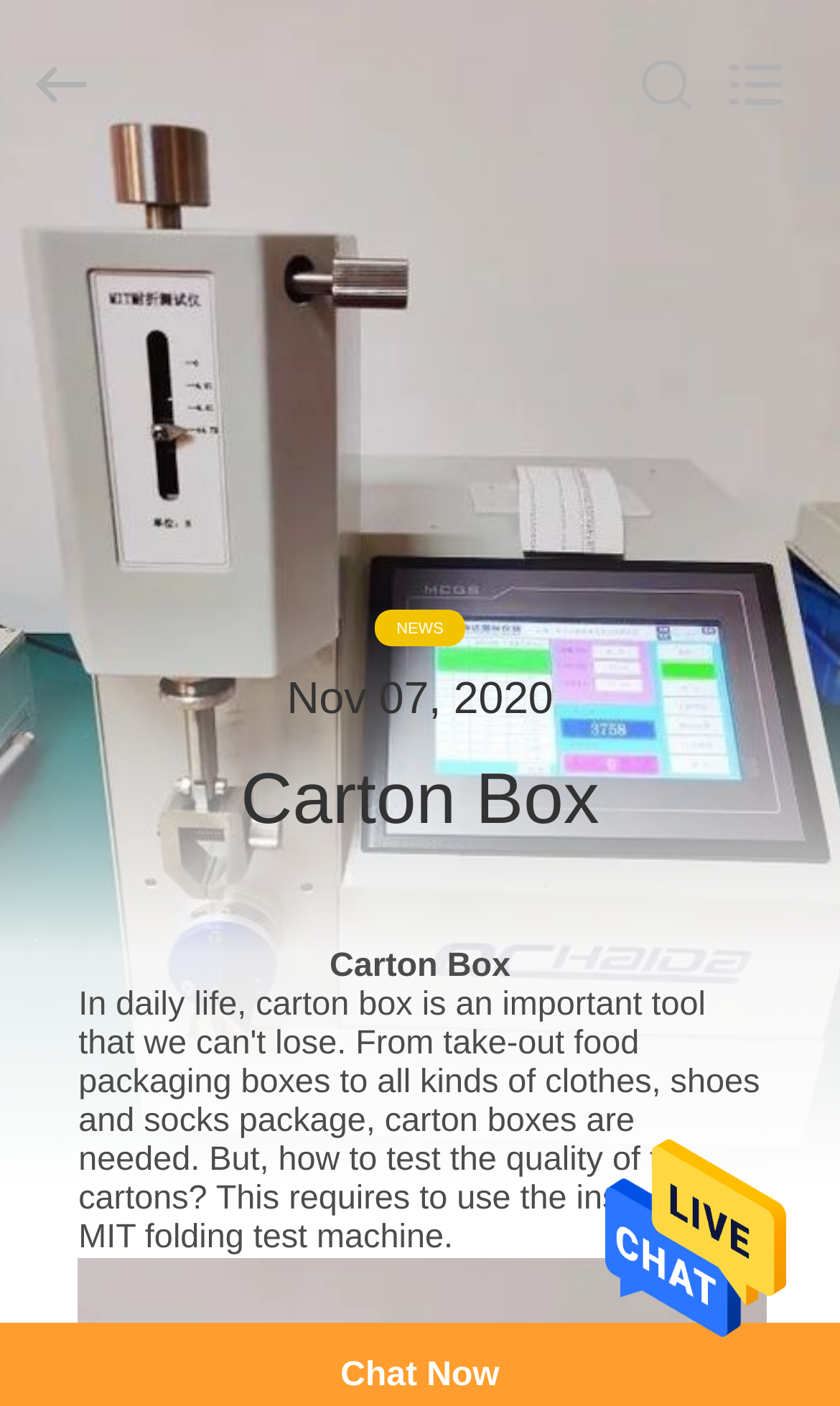Find the bounding box coordinates of the clickable element required to execute the following instruction: "View recent posts". Provide the coordinates as four float numbers between 0 and 1, i.e., [left, top, right, bottom].

None